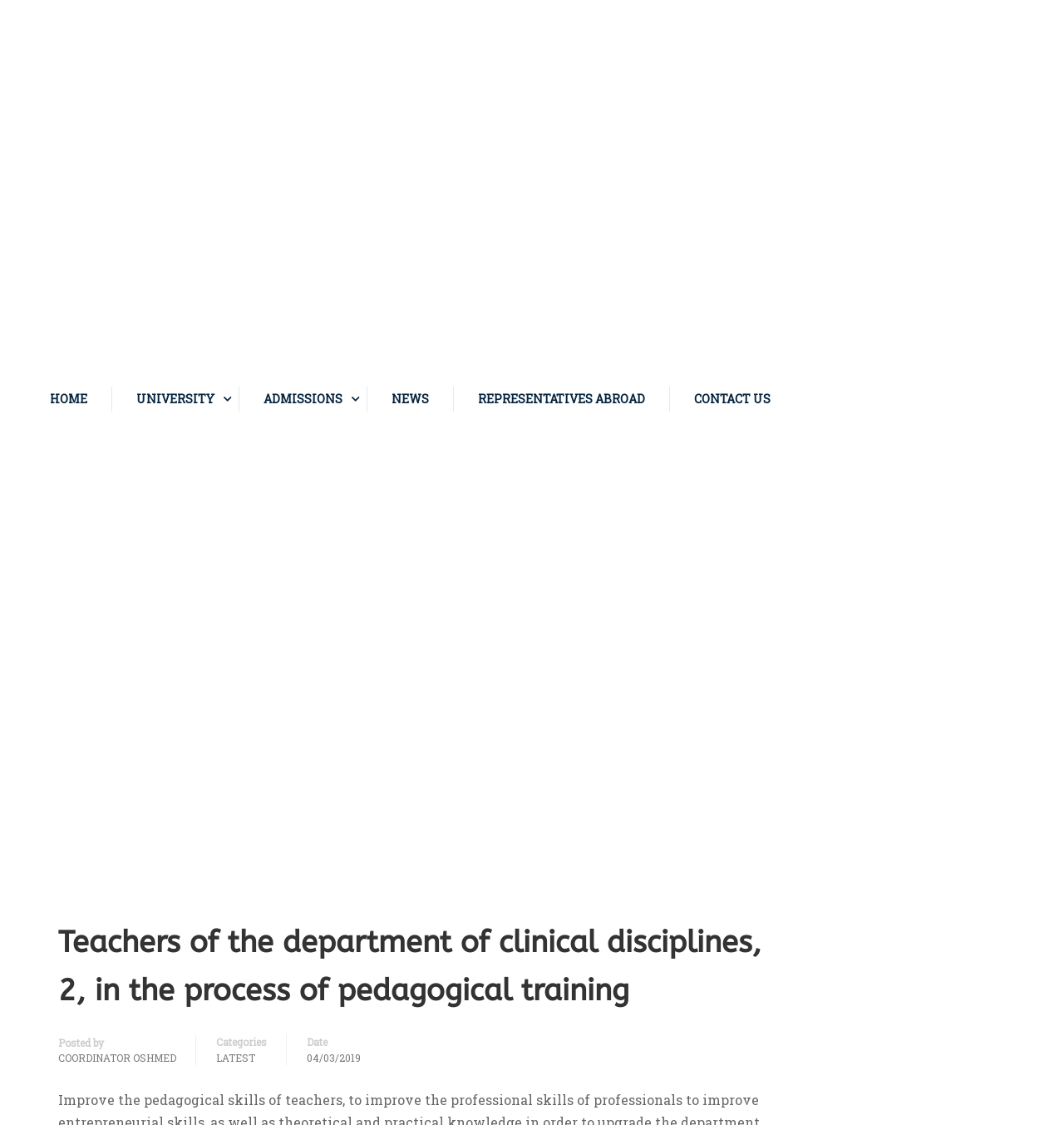Locate the bounding box coordinates of the clickable region to complete the following instruction: "check latest news."

[0.055, 0.148, 0.945, 0.194]